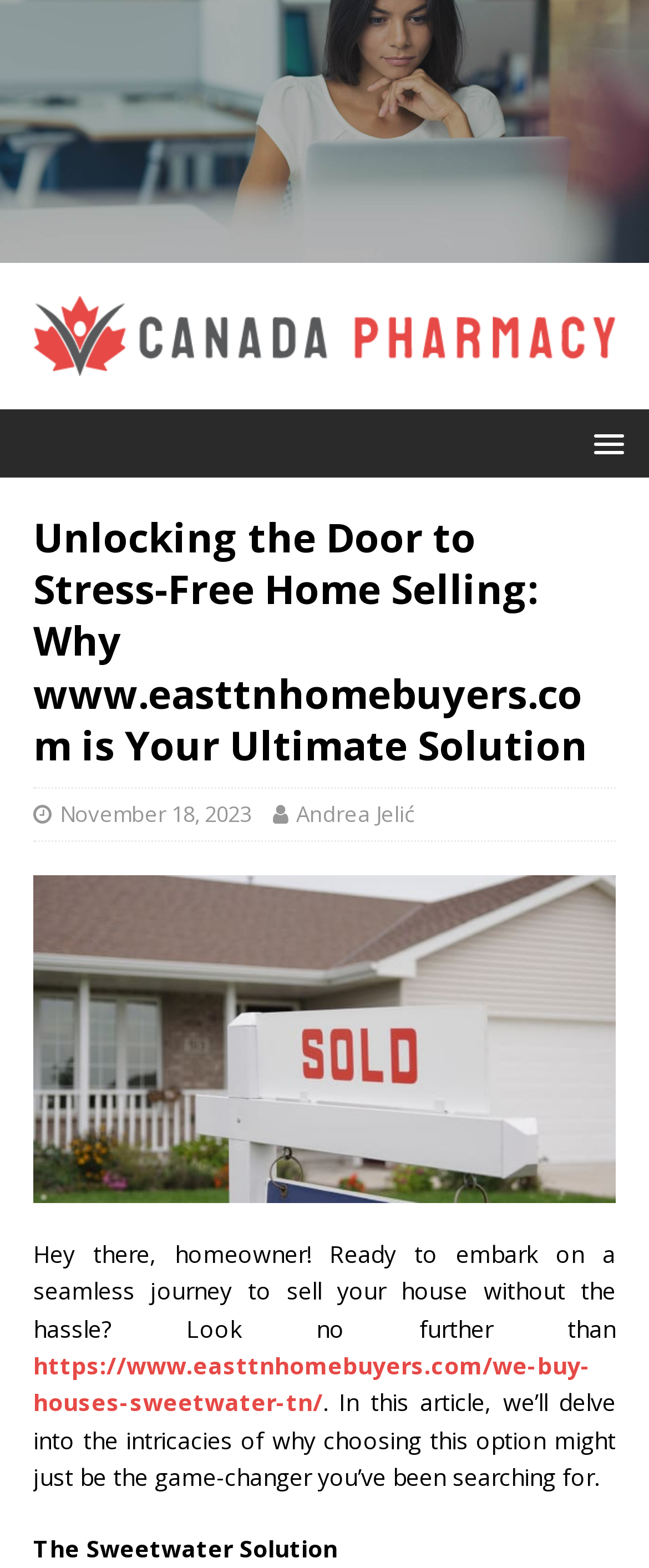Using the given description, provide the bounding box coordinates formatted as (top-left x, top-left y, bottom-right x, bottom-right y), with all values being floating point numbers between 0 and 1. Description: MENU

[0.872, 0.266, 0.987, 0.297]